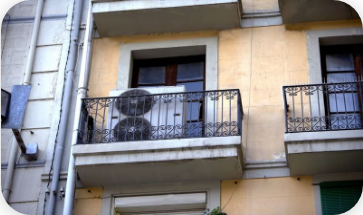Use one word or a short phrase to answer the question provided: 
What type of railings enclose the balcony?

Ornate black wrought-iron